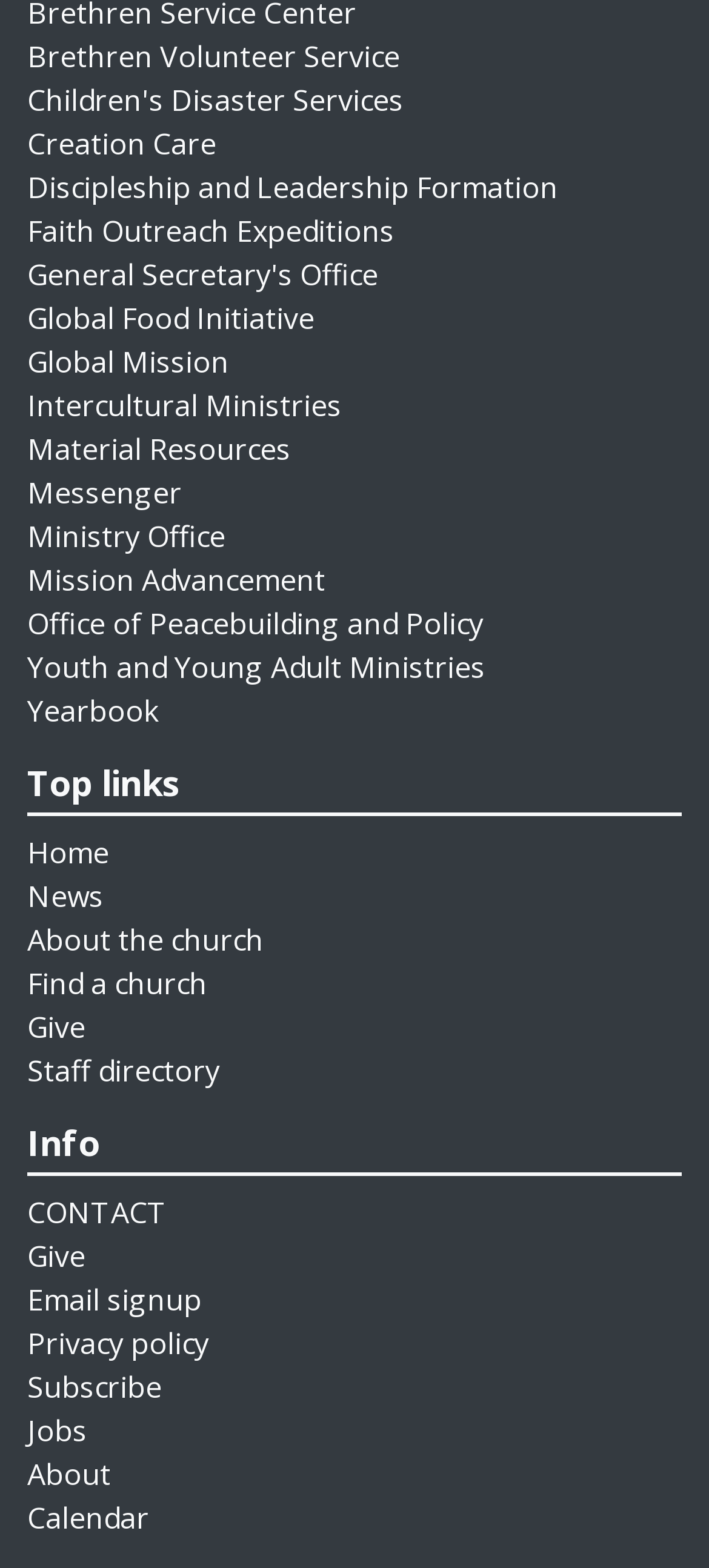How many links start with 'G'?
Based on the content of the image, thoroughly explain and answer the question.

I searched for links that start with the letter 'G' and found three: 'Global Food Initiative', 'Global Mission', and 'Give', which appears twice.